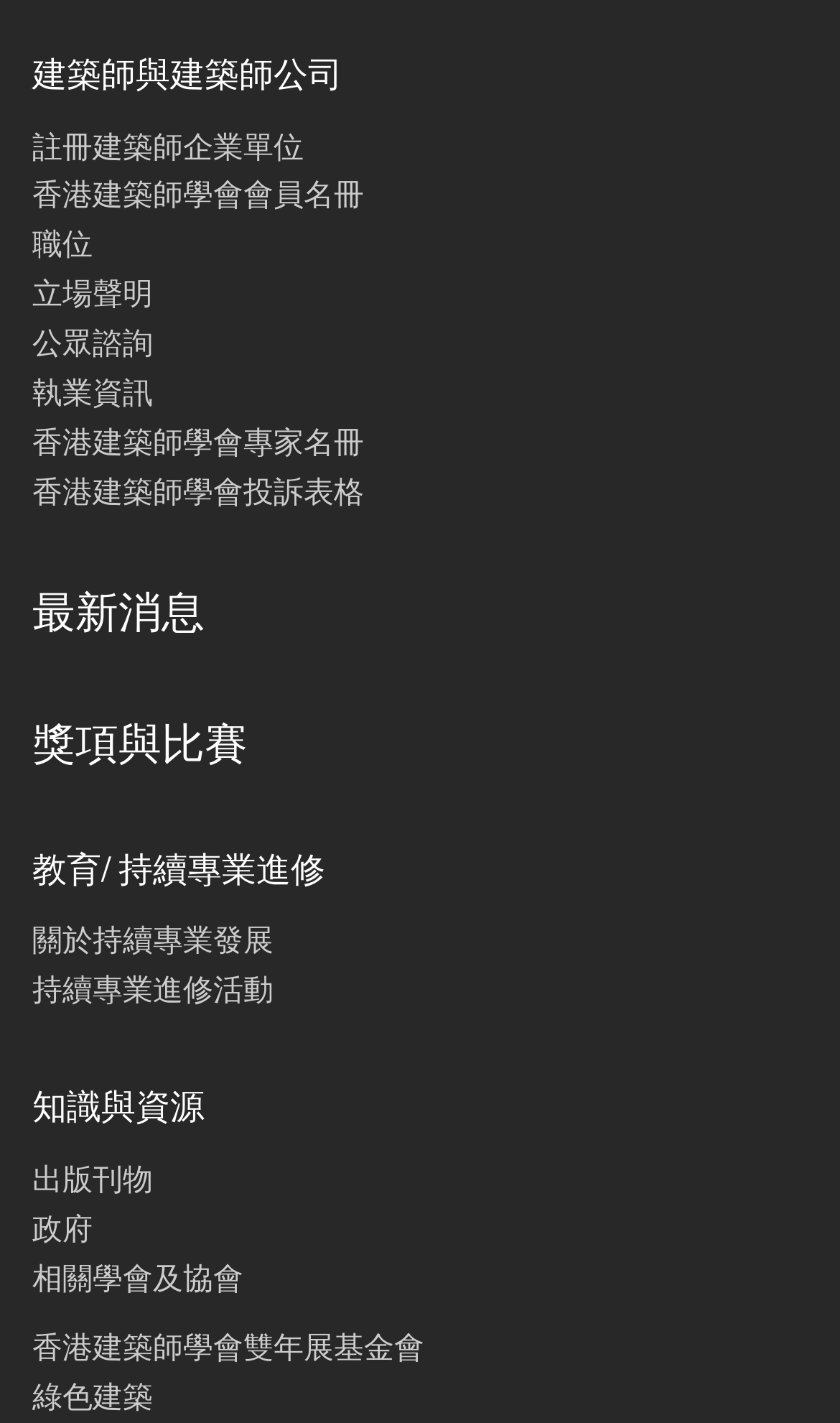Please identify the bounding box coordinates of the area that needs to be clicked to fulfill the following instruction: "View October 2014."

None